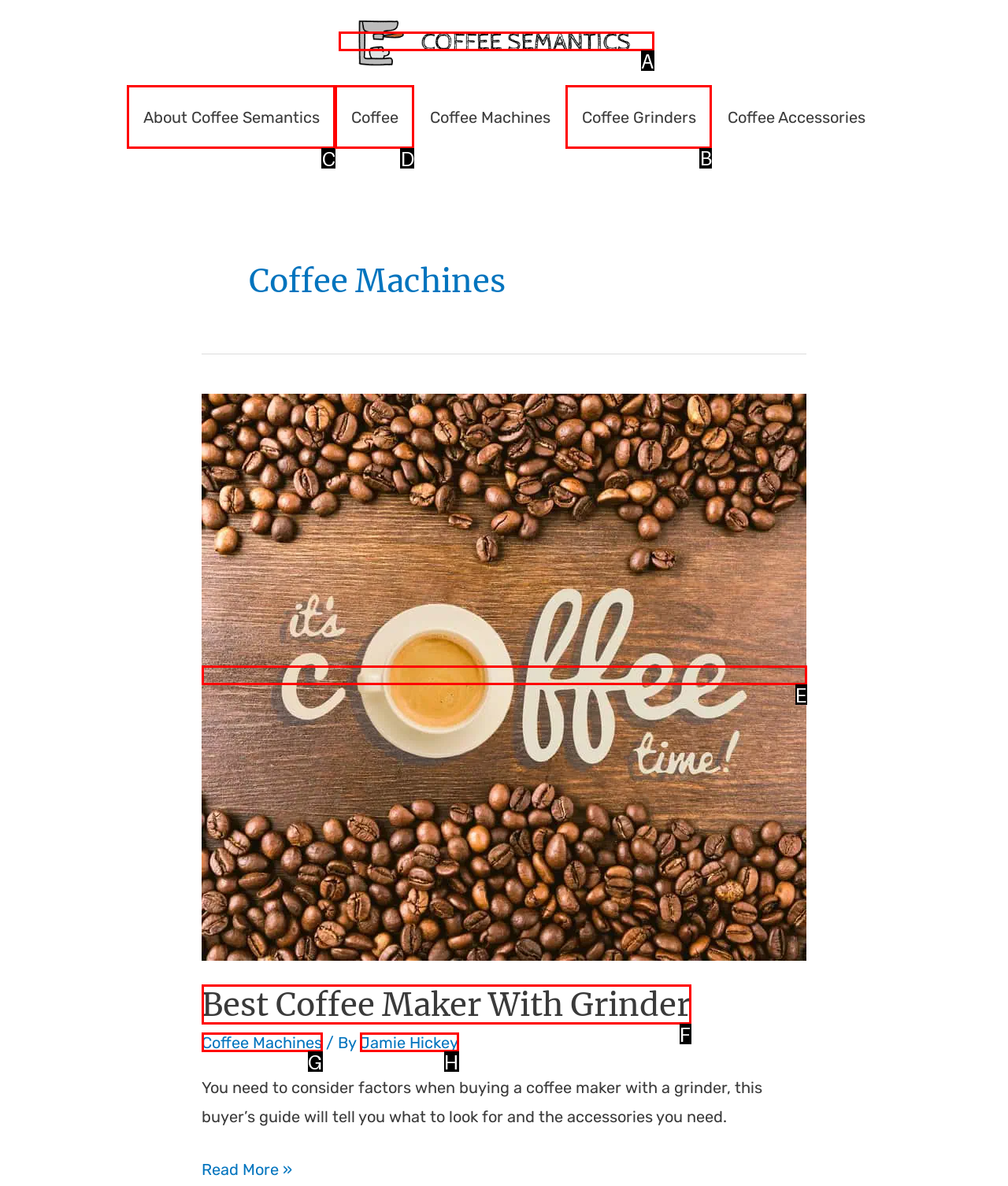Determine which element should be clicked for this task: Explore 'Coffee Grinders' section
Answer with the letter of the selected option.

B